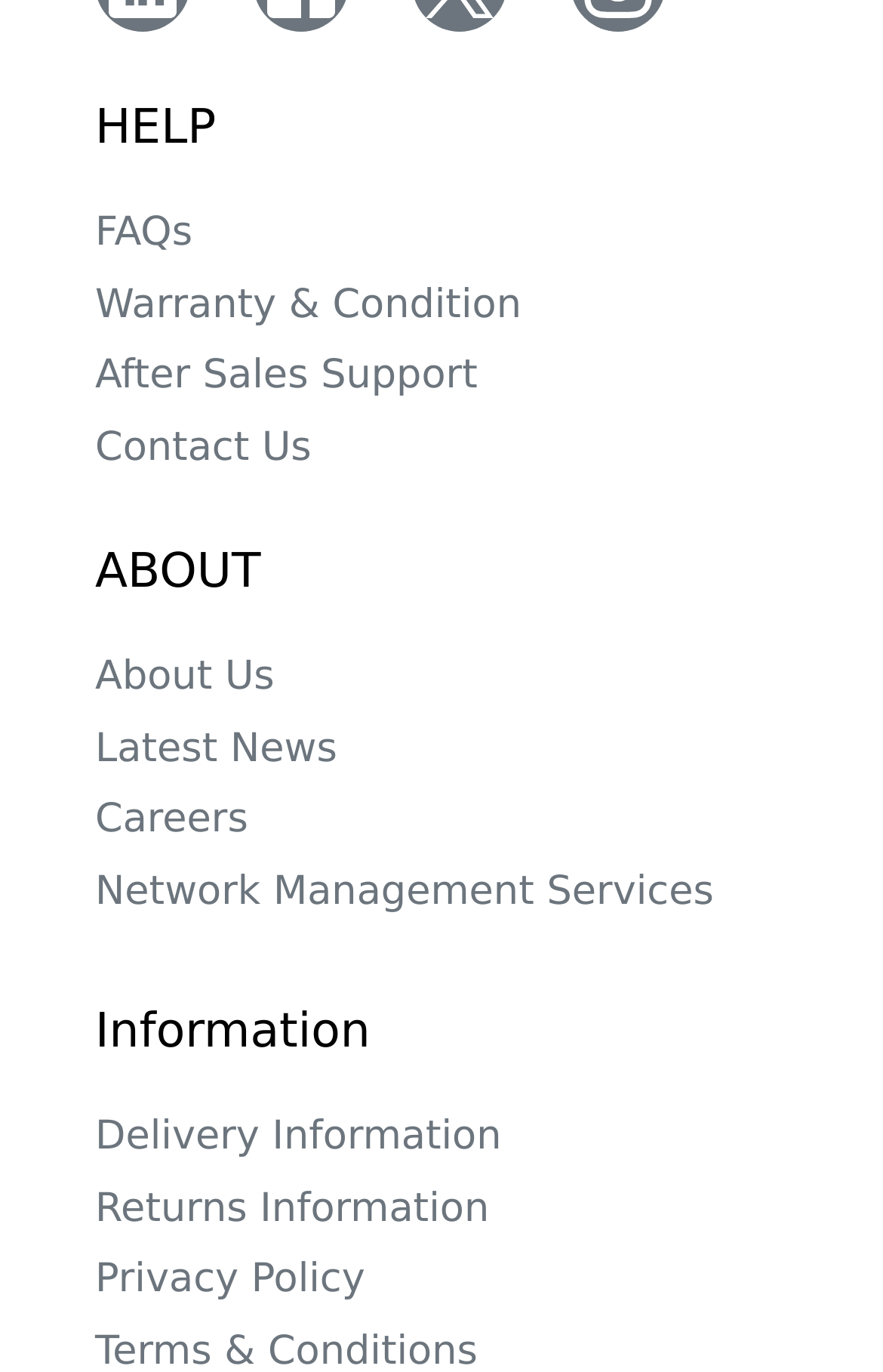Using the provided description Warranty & Condition, find the bounding box coordinates for the UI element. Provide the coordinates in (top-left x, top-left y, bottom-right x, bottom-right y) format, ensuring all values are between 0 and 1.

[0.108, 0.203, 0.892, 0.255]